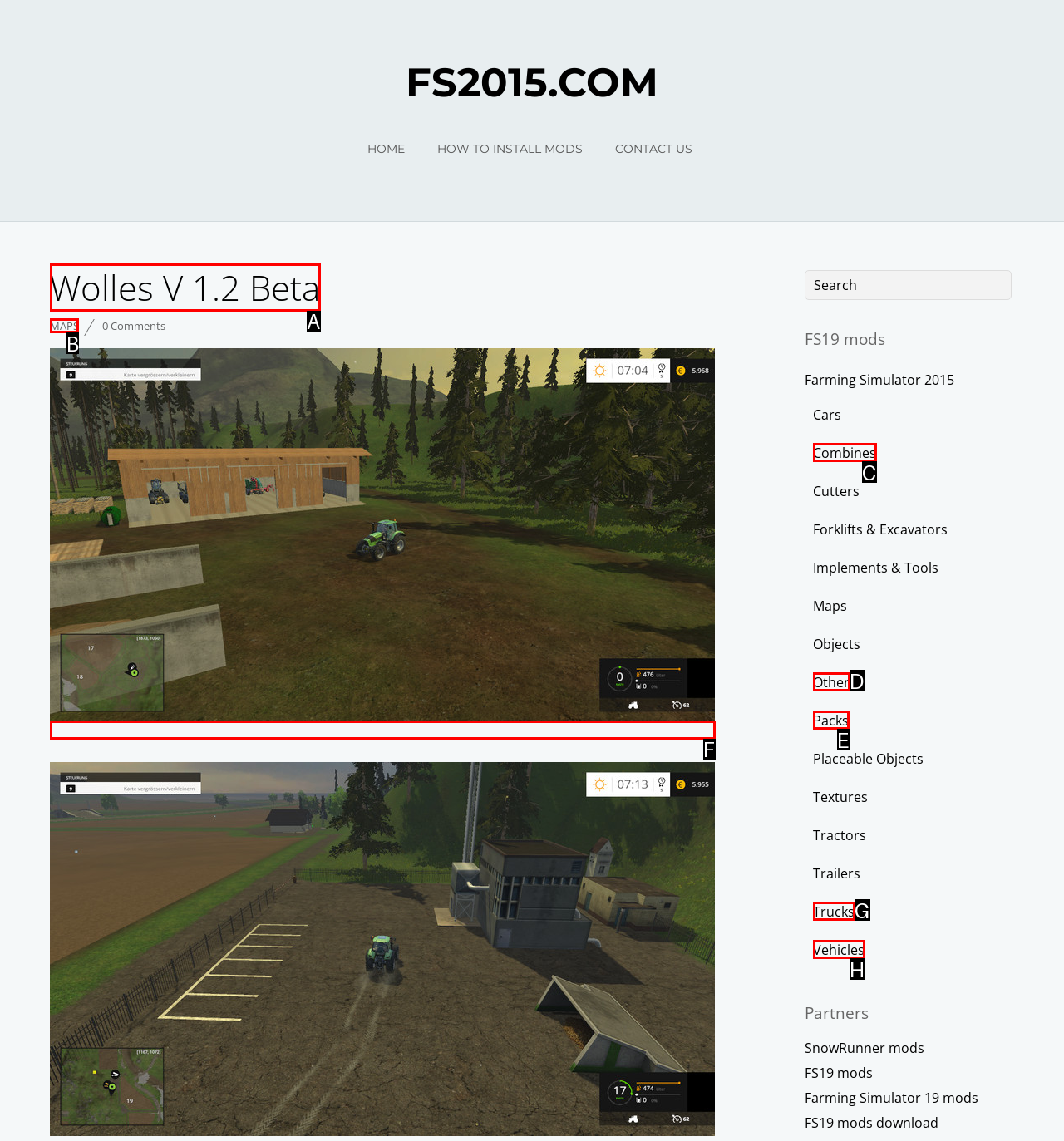Determine the HTML element to be clicked to complete the task: Read the post by 'So_Godly'. Answer by giving the letter of the selected option.

None